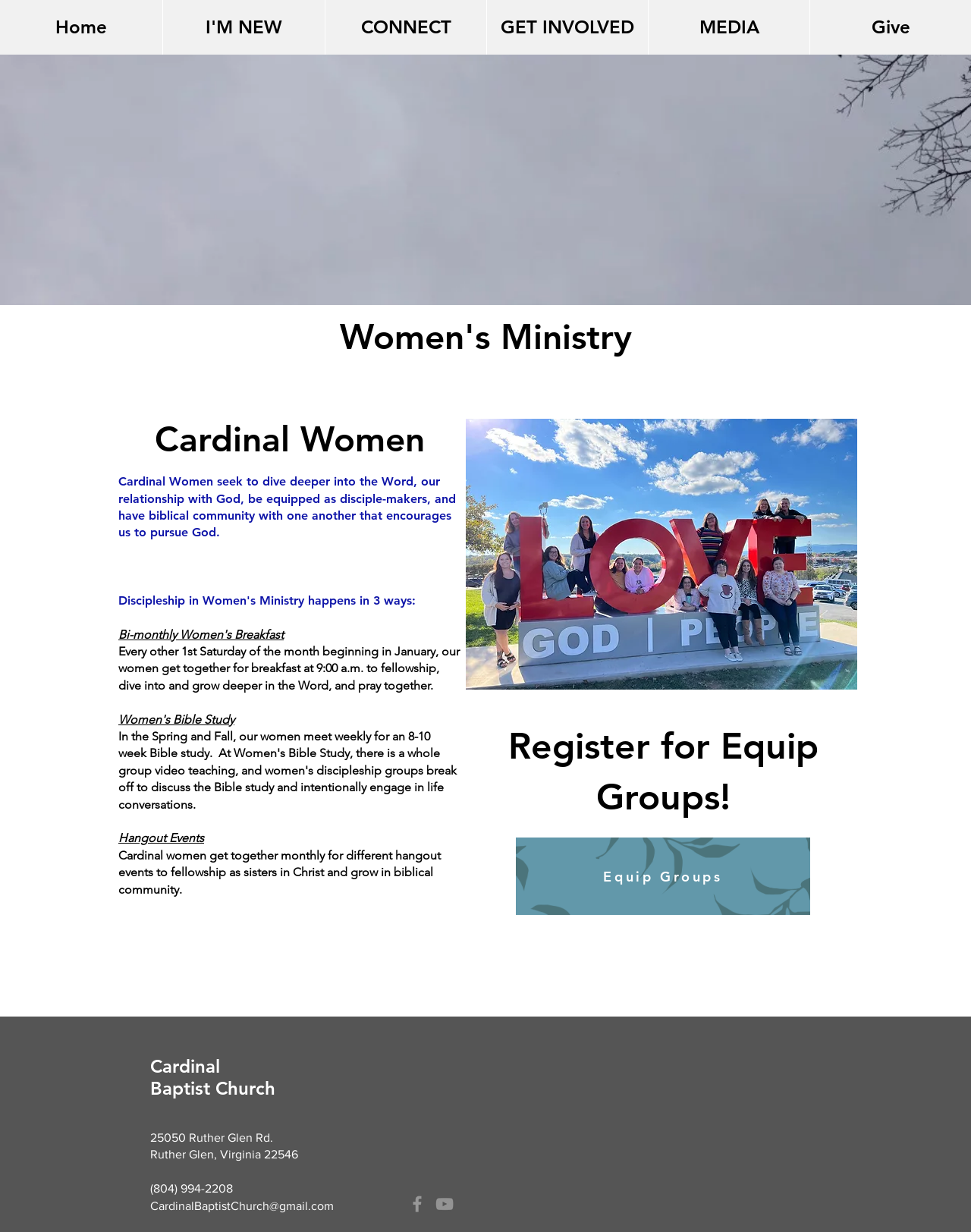Predict the bounding box coordinates for the UI element described as: "CONNECT". The coordinates should be four float numbers between 0 and 1, presented as [left, top, right, bottom].

[0.334, 0.0, 0.501, 0.044]